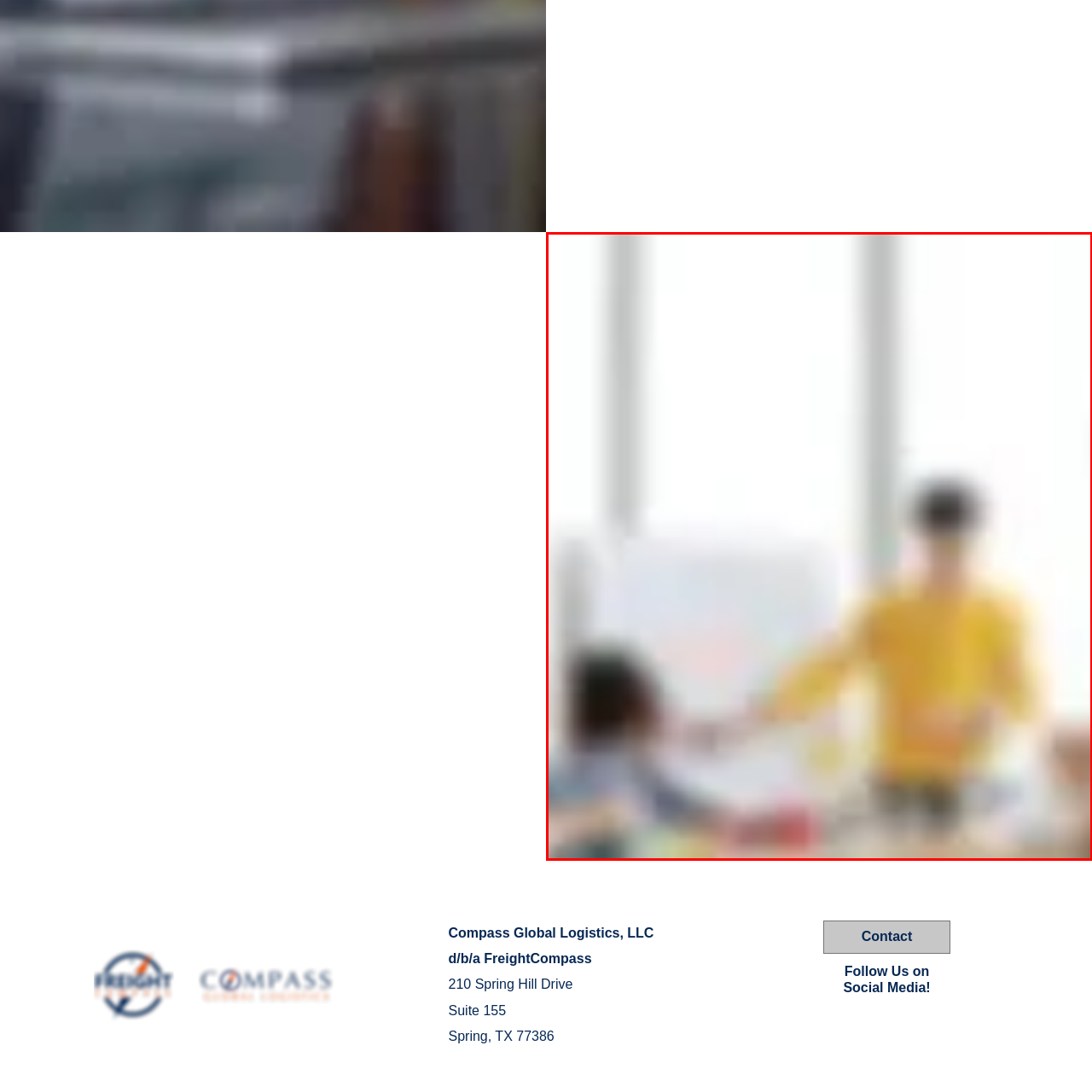Explain in detail what is happening in the image enclosed by the red border.

The image captures a vibrant learning or collaborative environment where a male officer, dressed in a bright yellow shirt, appears to be guiding or suggesting steps to success. He is engaged with a group, possibly mentoring or teaching; one participant, a child or younger individual, is extending their hand toward him, indicating interaction and collaboration. In the background, a whiteboard is visible, likely covered with notes or visuals that support the learning process. The atmosphere feels dynamic and supportive, emphasizing teamwork and the importance of establishing standardized procedures for successful outcomes.